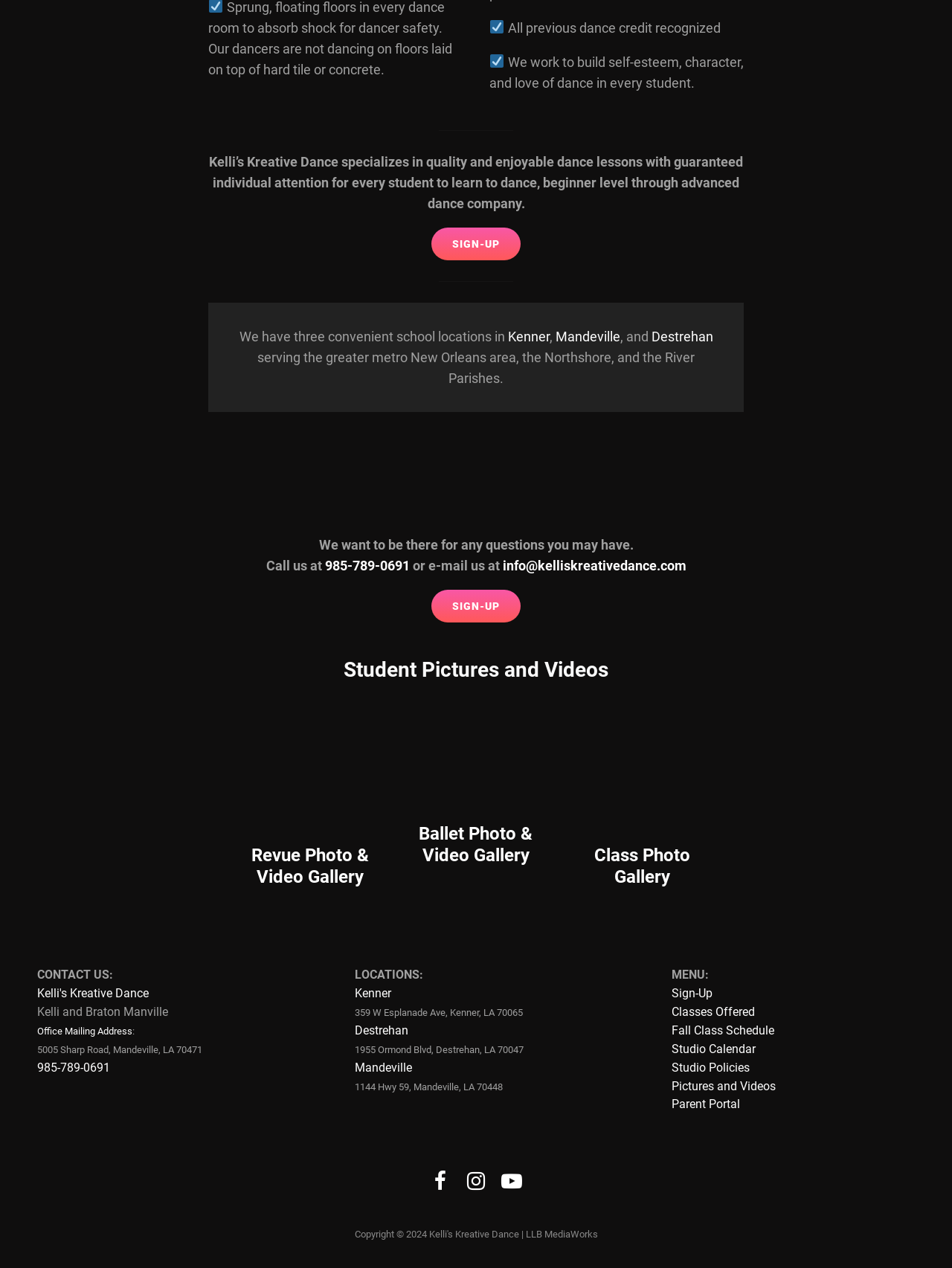Please determine the bounding box of the UI element that matches this description: Office Mailing Address. The coordinates should be given as (top-left x, top-left y, bottom-right x, bottom-right y), with all values between 0 and 1.

[0.039, 0.809, 0.139, 0.818]